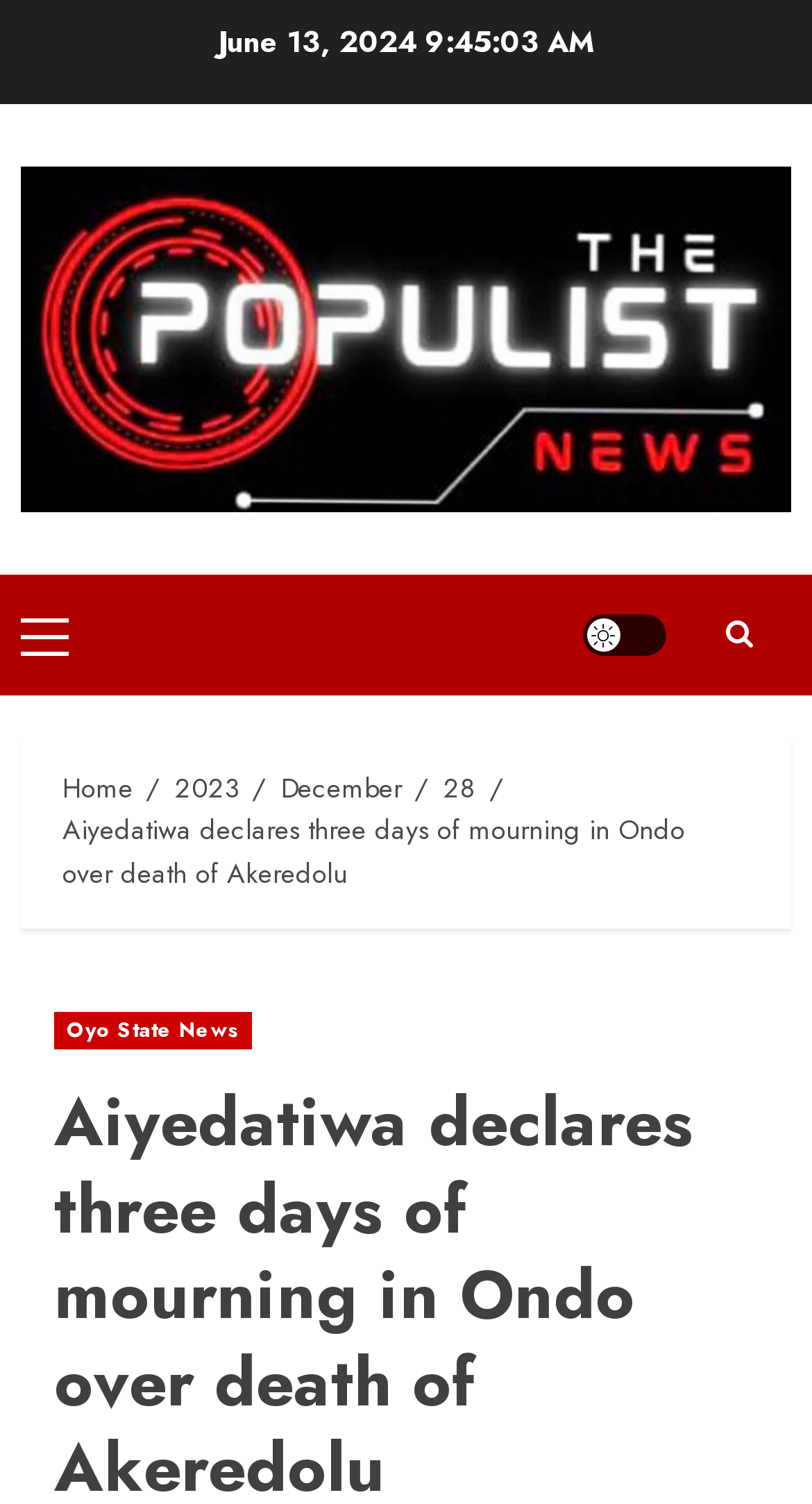Find the bounding box of the web element that fits this description: "Oyo State News".

[0.067, 0.673, 0.311, 0.698]